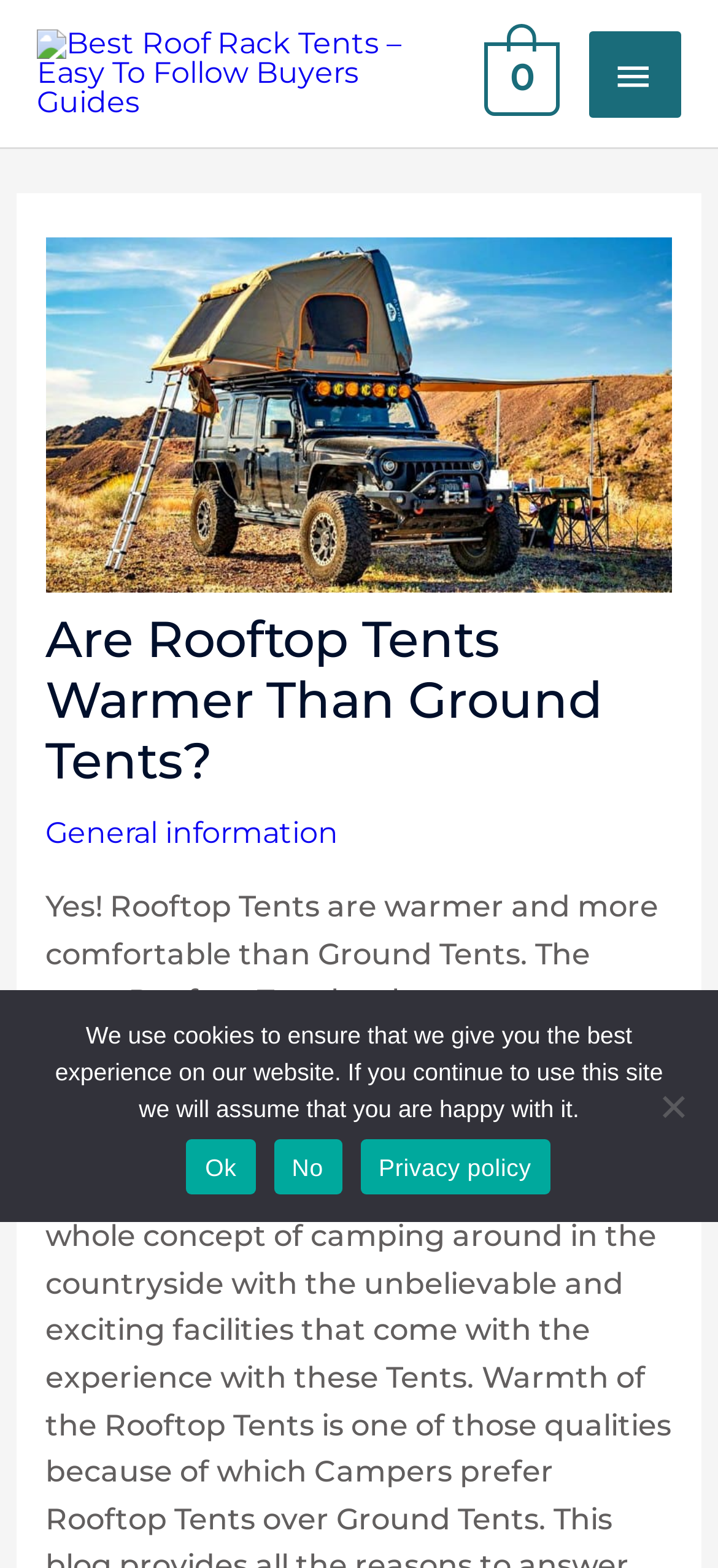Using details from the image, please answer the following question comprehensively:
What is the topic of the article?

I determined the topic of the article by looking at the heading 'Are Rooftop Tents Warmer Than Ground Tents?' which suggests that the article is comparing rooftop tents and ground tents.